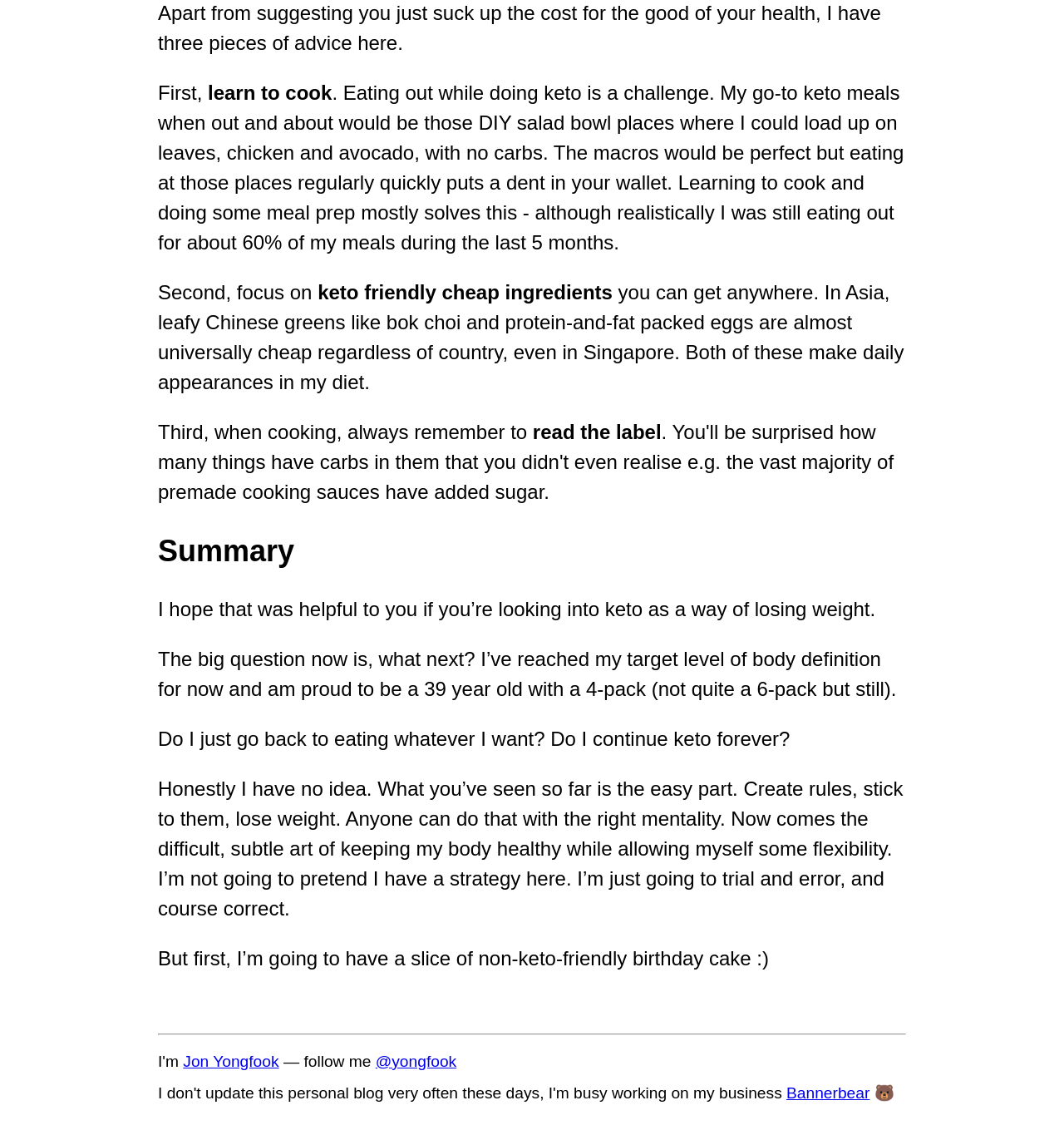What is the author's advice for eating out on a keto diet?
Please ensure your answer is as detailed and informative as possible.

The author suggests that learning to cook and doing meal prep can help solve the problem of eating out regularly on a keto diet, which can be expensive.